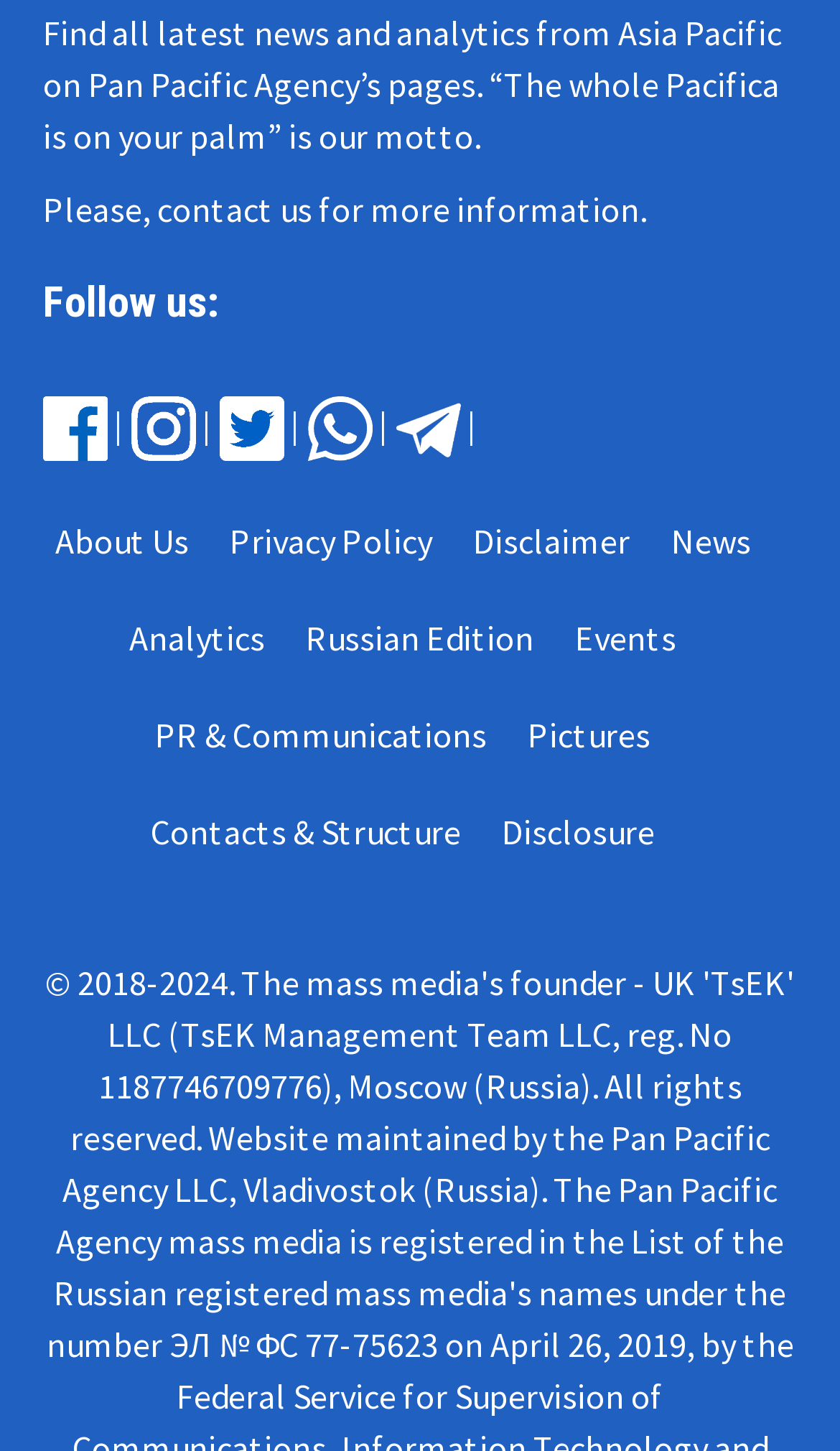How many social media links are available?
Based on the screenshot, respond with a single word or phrase.

5